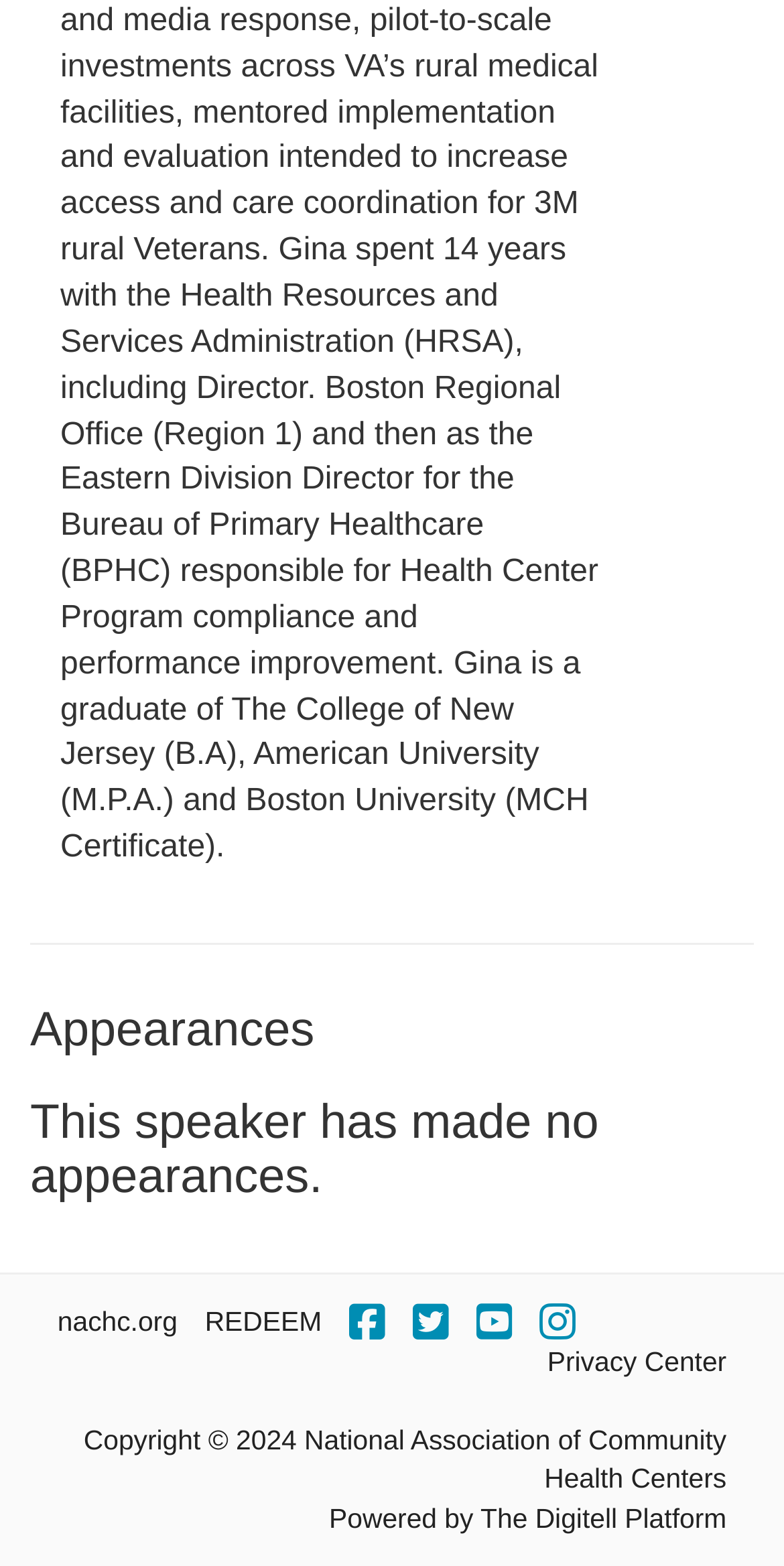Based on the description "Privacy Center", find the bounding box of the specified UI element.

[0.698, 0.86, 0.927, 0.879]